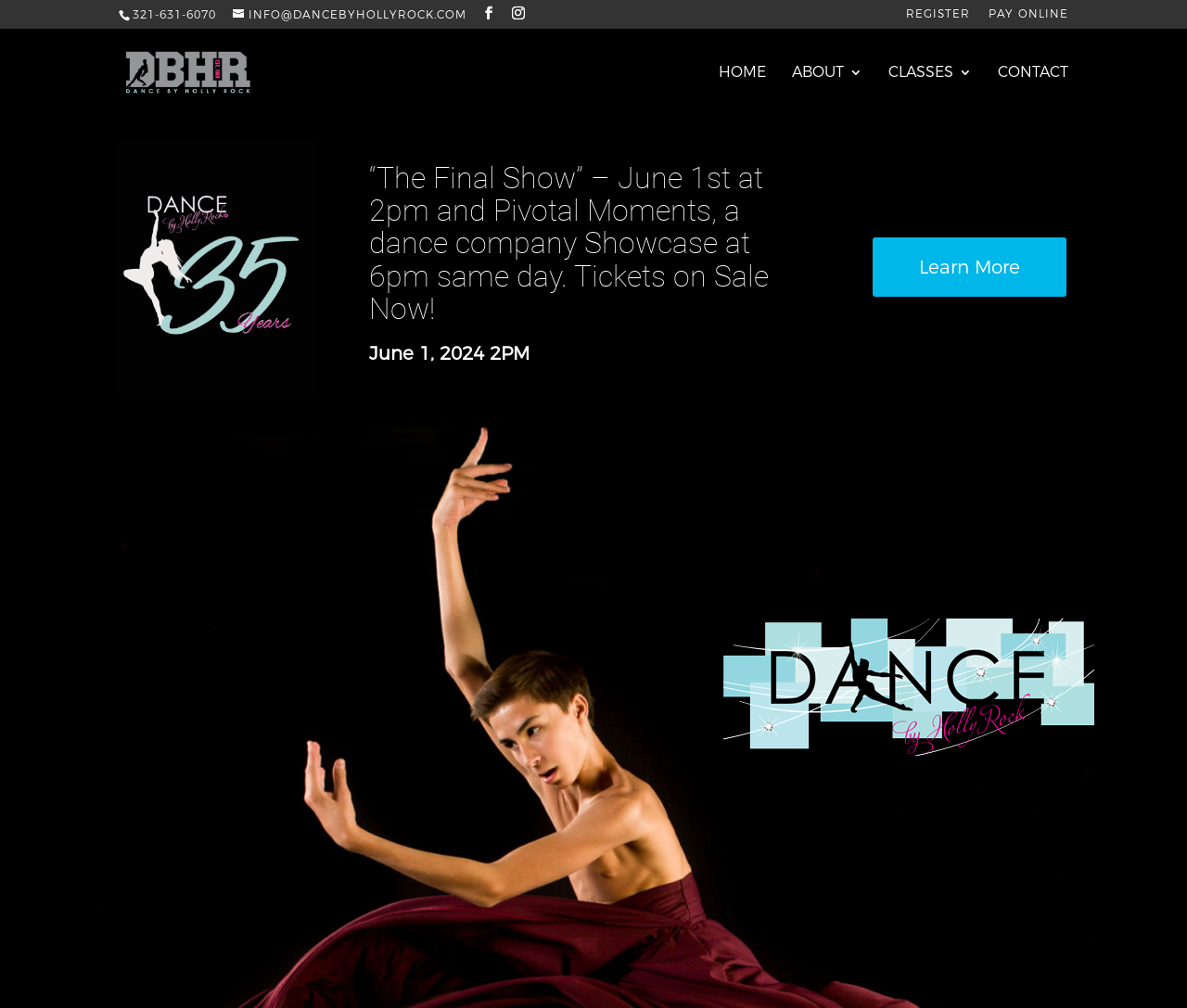Pinpoint the bounding box coordinates for the area that should be clicked to perform the following instruction: "Register for a class".

[0.763, 0.008, 0.817, 0.028]